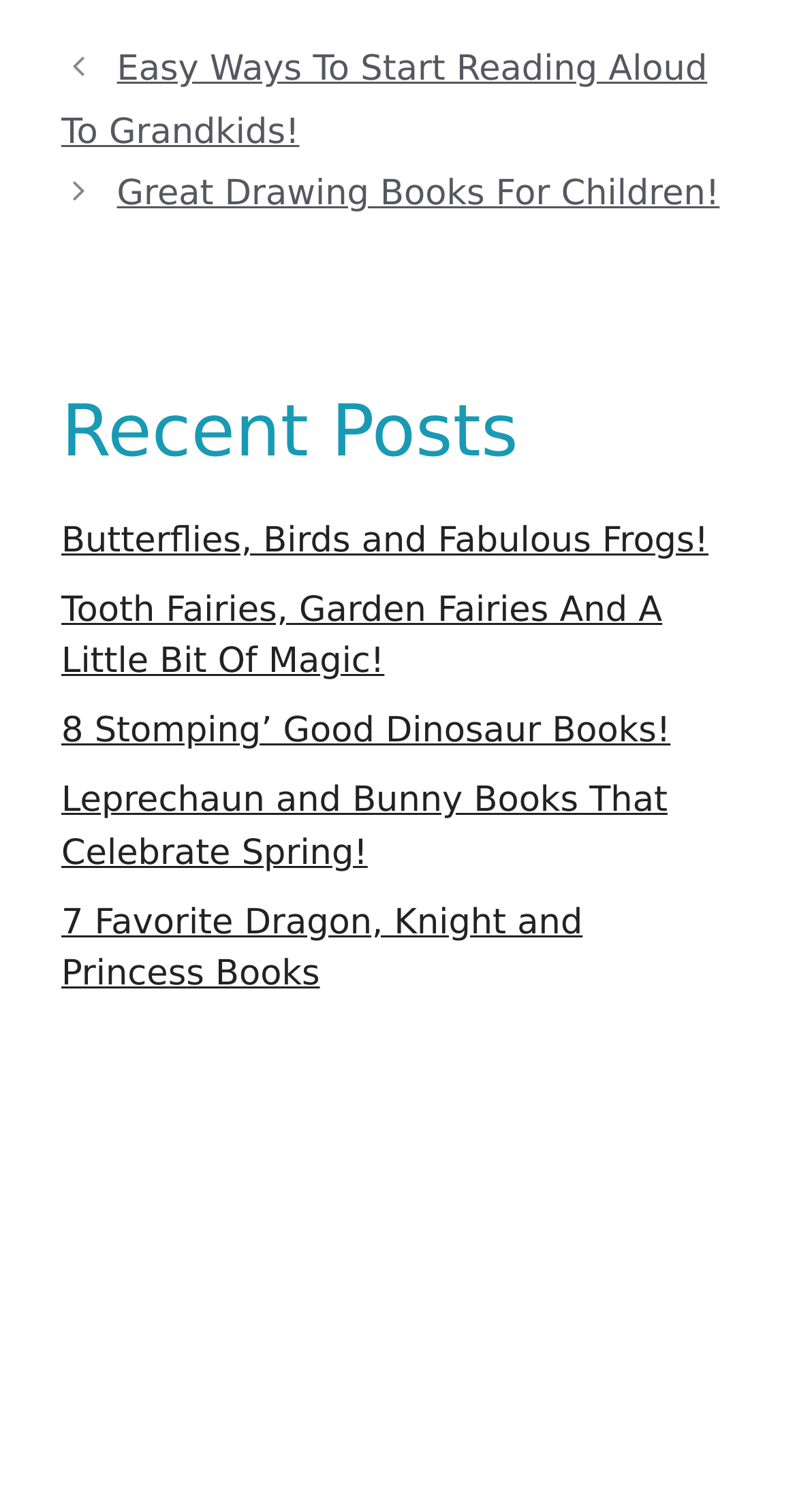Can you identify the bounding box coordinates of the clickable region needed to carry out this instruction: 'view recent posts'? The coordinates should be four float numbers within the range of 0 to 1, stated as [left, top, right, bottom].

[0.077, 0.258, 0.923, 0.315]